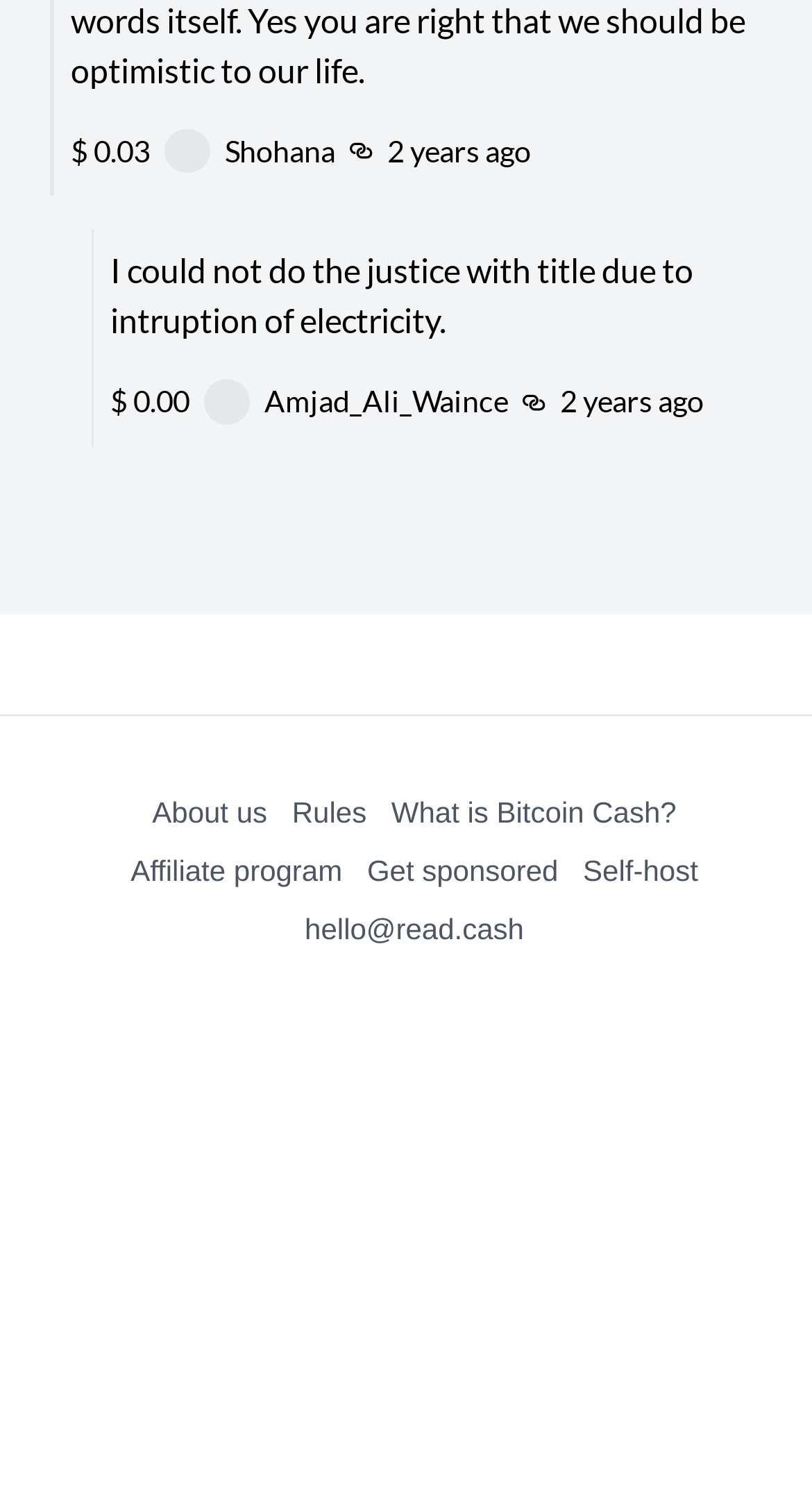Based on the element description, predict the bounding box coordinates (top-left x, top-left y, bottom-right x, bottom-right y) for the UI element in the screenshot: Self-host

[0.718, 0.573, 0.86, 0.595]